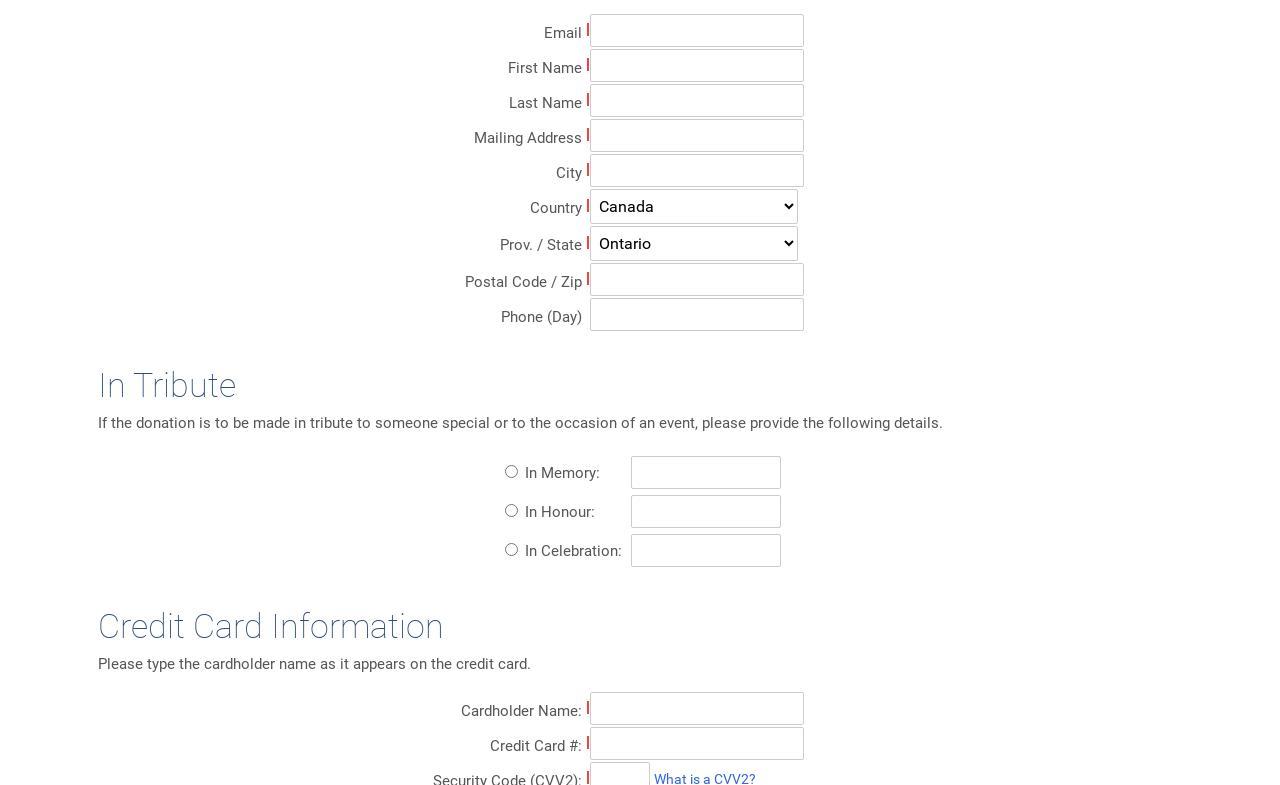What is the purpose of the 'Cardholder Name:' field?
Please answer the question with as much detail as possible using the screenshot.

The 'Cardholder Name:' field is a textbox that requires the user to enter the name of the cardholder as it appears on the credit card, likely for verification and payment processing purposes.